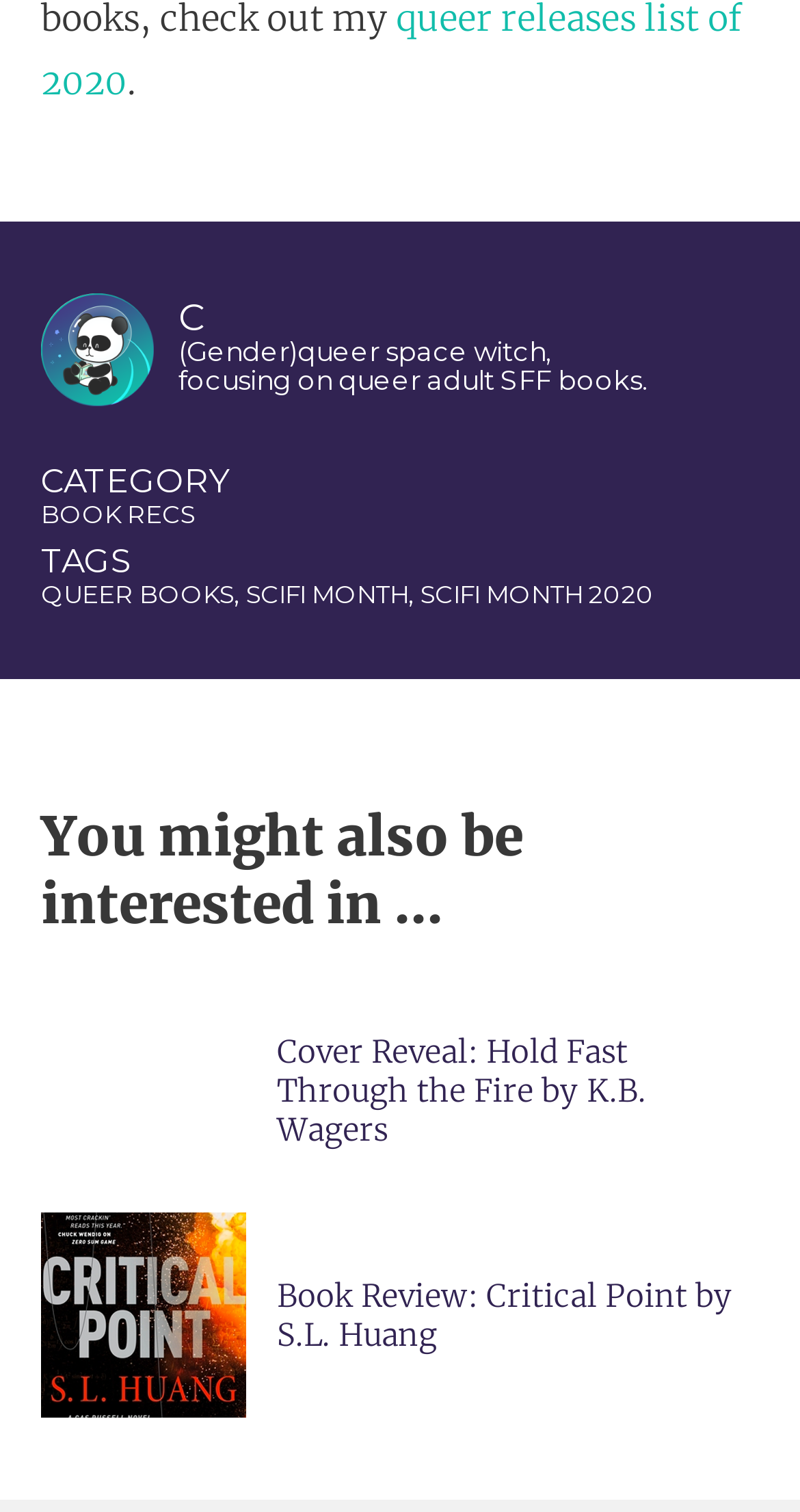Answer the following inquiry with a single word or phrase:
What is the name of the event mentioned?

Scifi Month